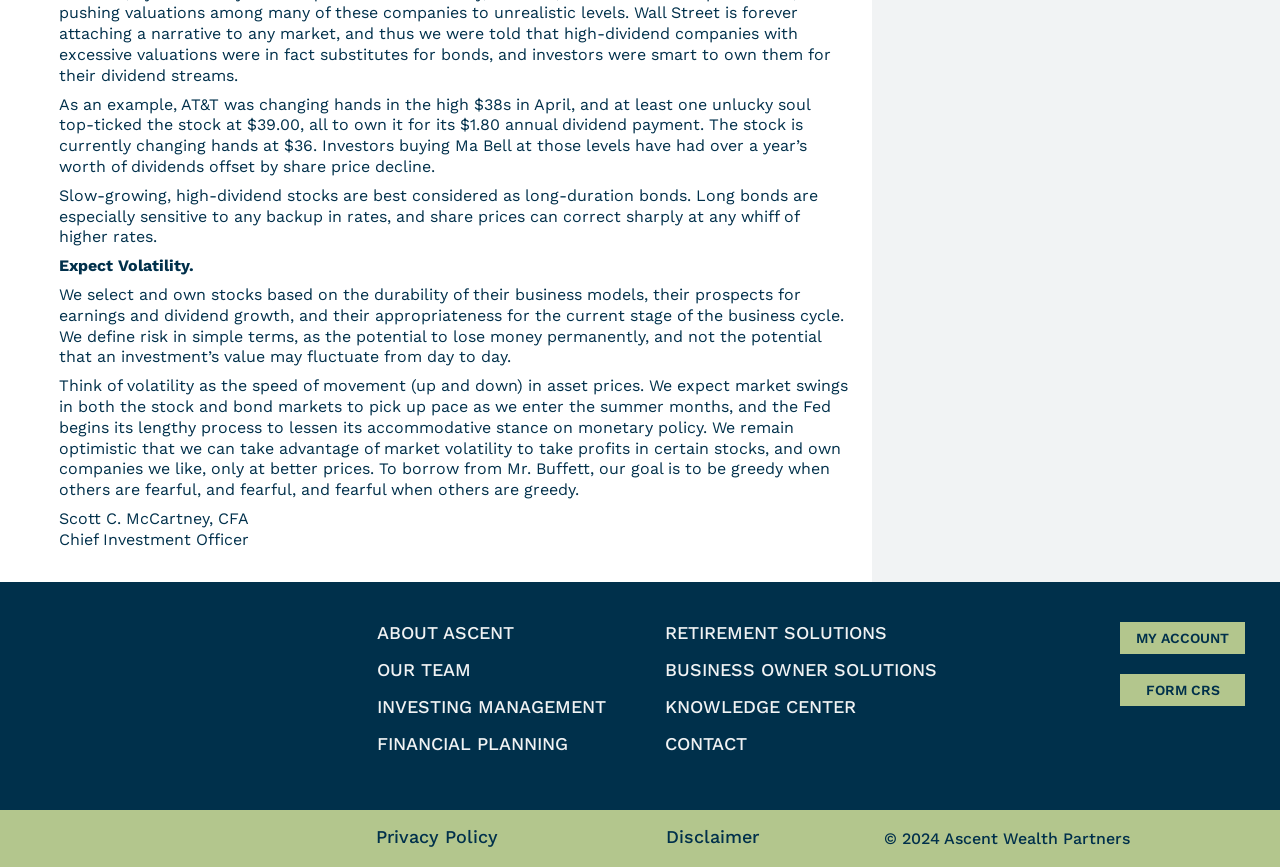Determine the bounding box for the UI element as described: "Business Owner Solutions". The coordinates should be represented as four float numbers between 0 and 1, formatted as [left, top, right, bottom].

[0.519, 0.761, 0.732, 0.785]